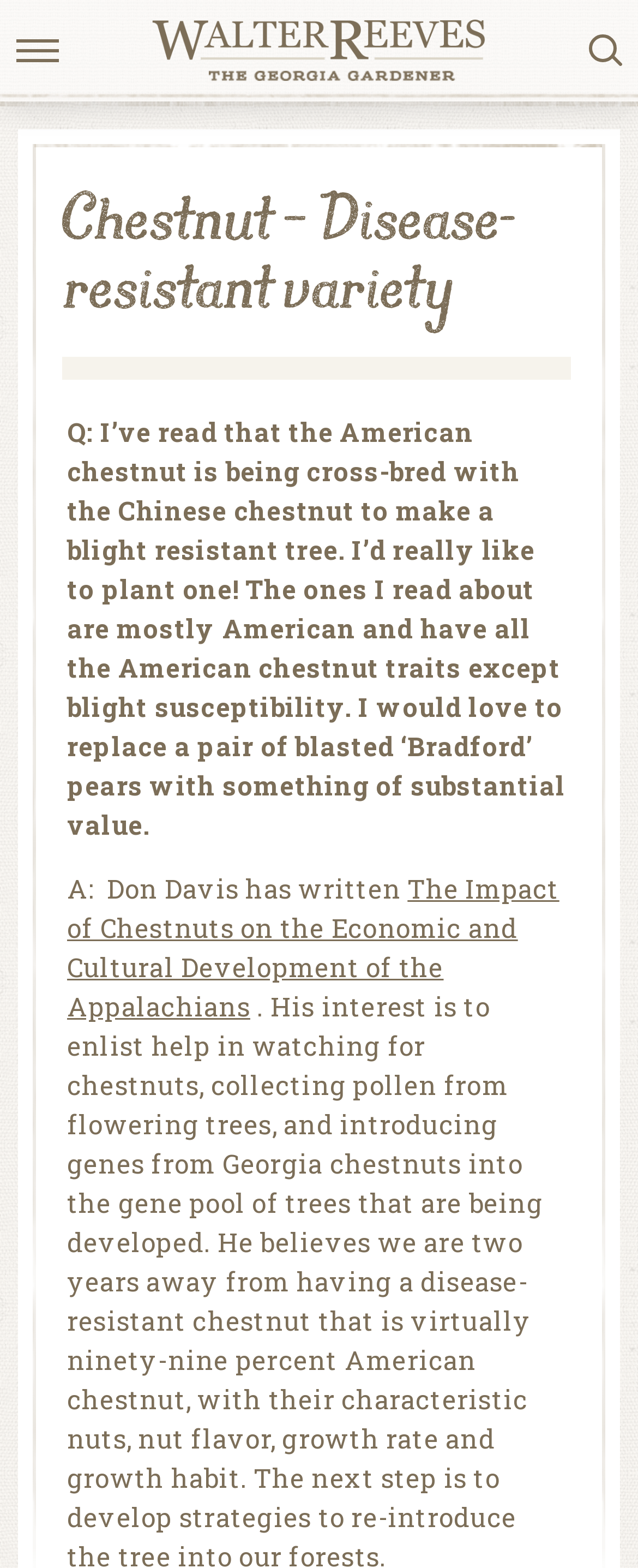Please examine the image and provide a detailed answer to the question: What is the author's goal for the new tree?

The author wants to replace a pair of blasted 'Bradford' pears with something of substantial value, implying that they want the new tree to have a significant impact or benefit.